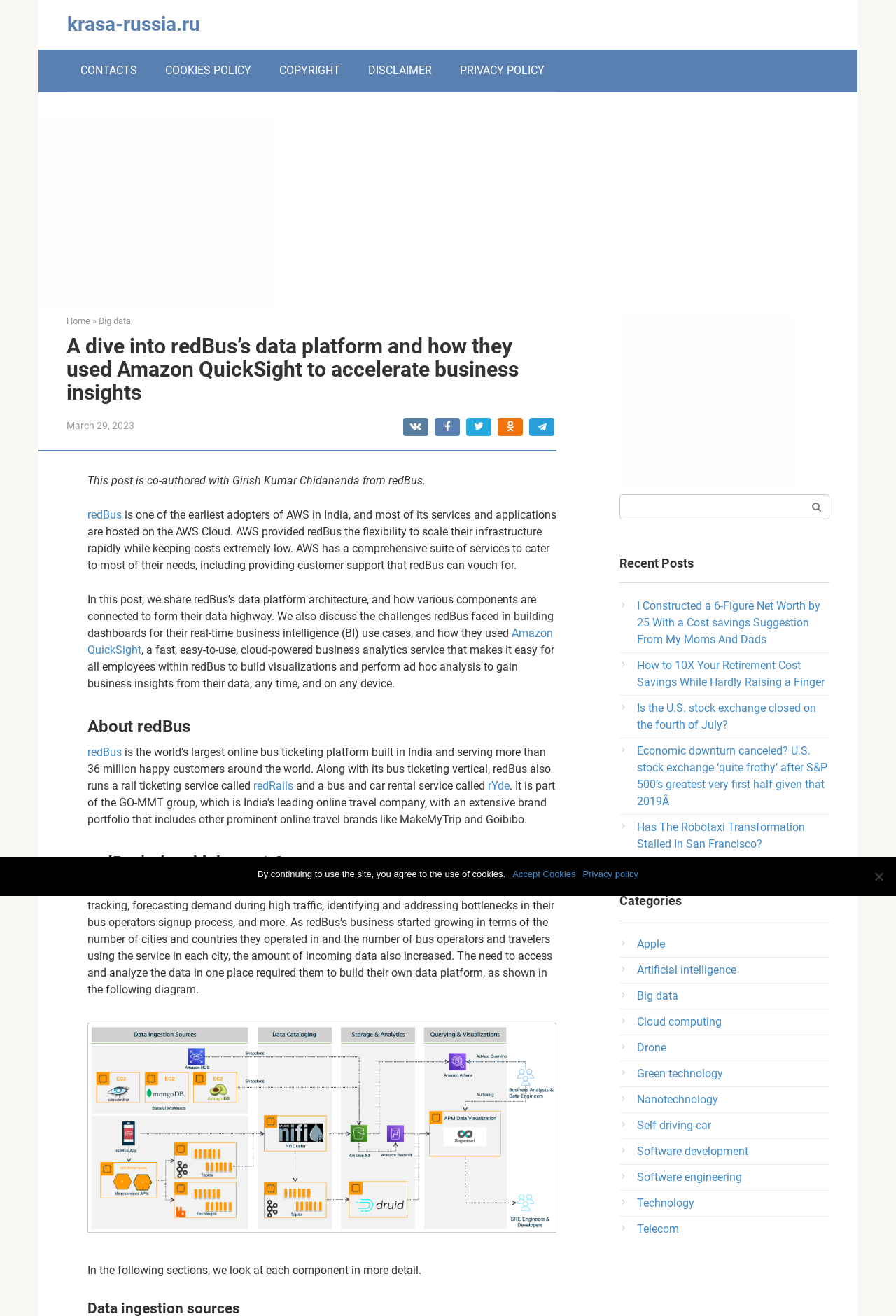Please provide the main heading of the webpage content.

A dive into redBus’s data platform and how they used Amazon QuickSight to accelerate business insights